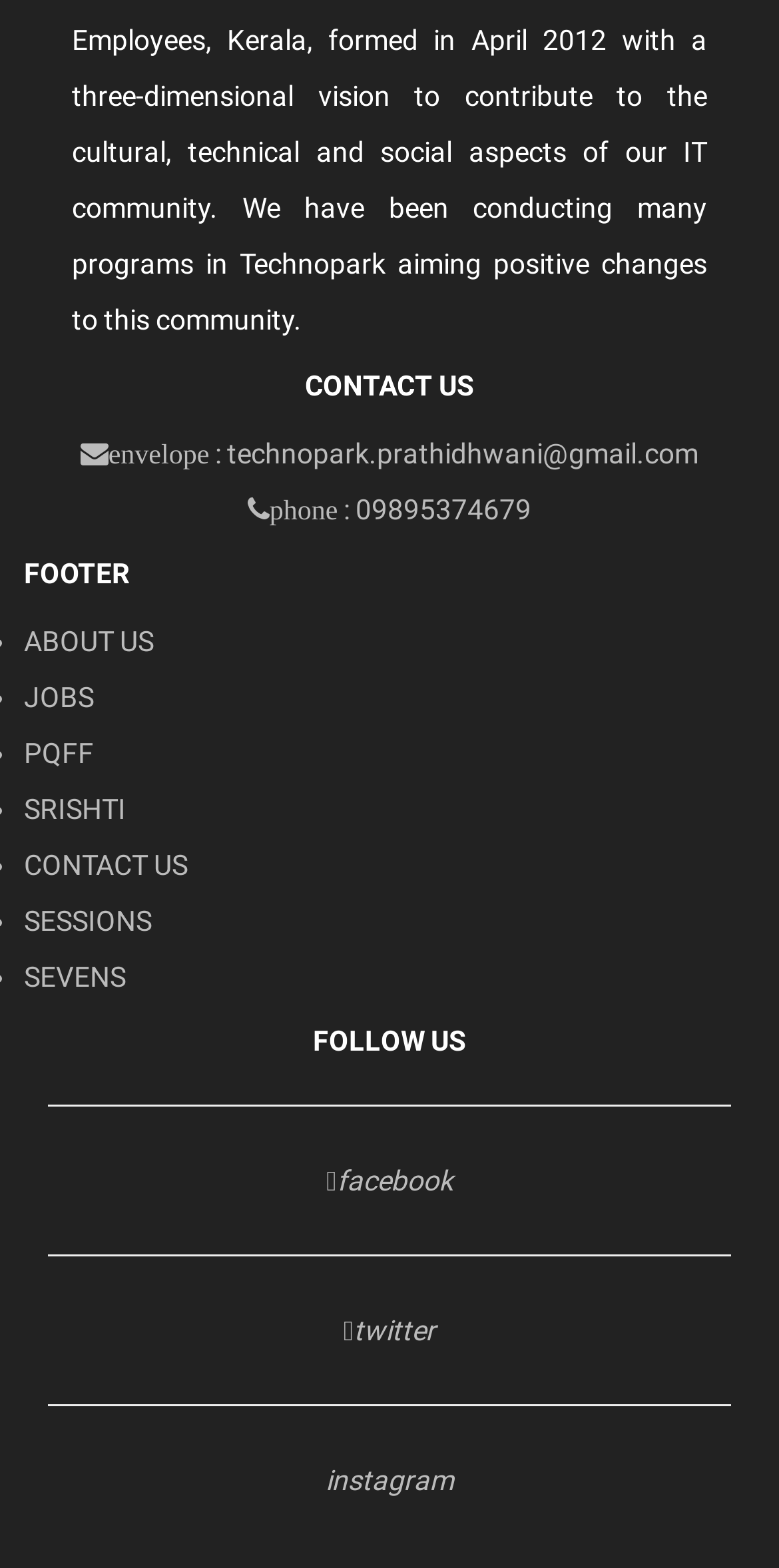Please locate the bounding box coordinates for the element that should be clicked to achieve the following instruction: "click FOLLOW US". Ensure the coordinates are given as four float numbers between 0 and 1, i.e., [left, top, right, bottom].

[0.062, 0.655, 0.938, 0.675]